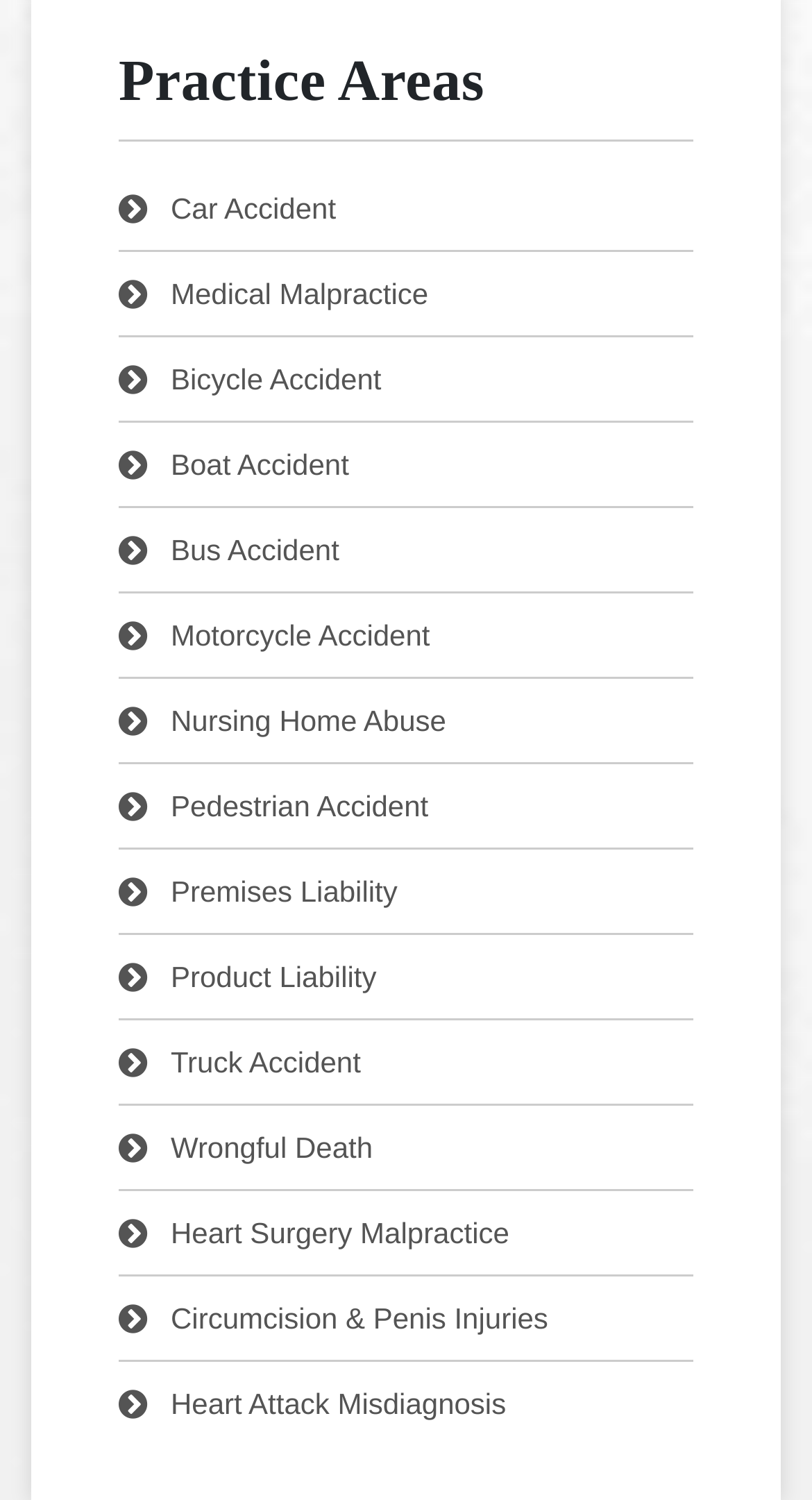Determine the bounding box for the described UI element: "Heart Surgery Malpractice".

[0.146, 0.794, 0.854, 0.849]